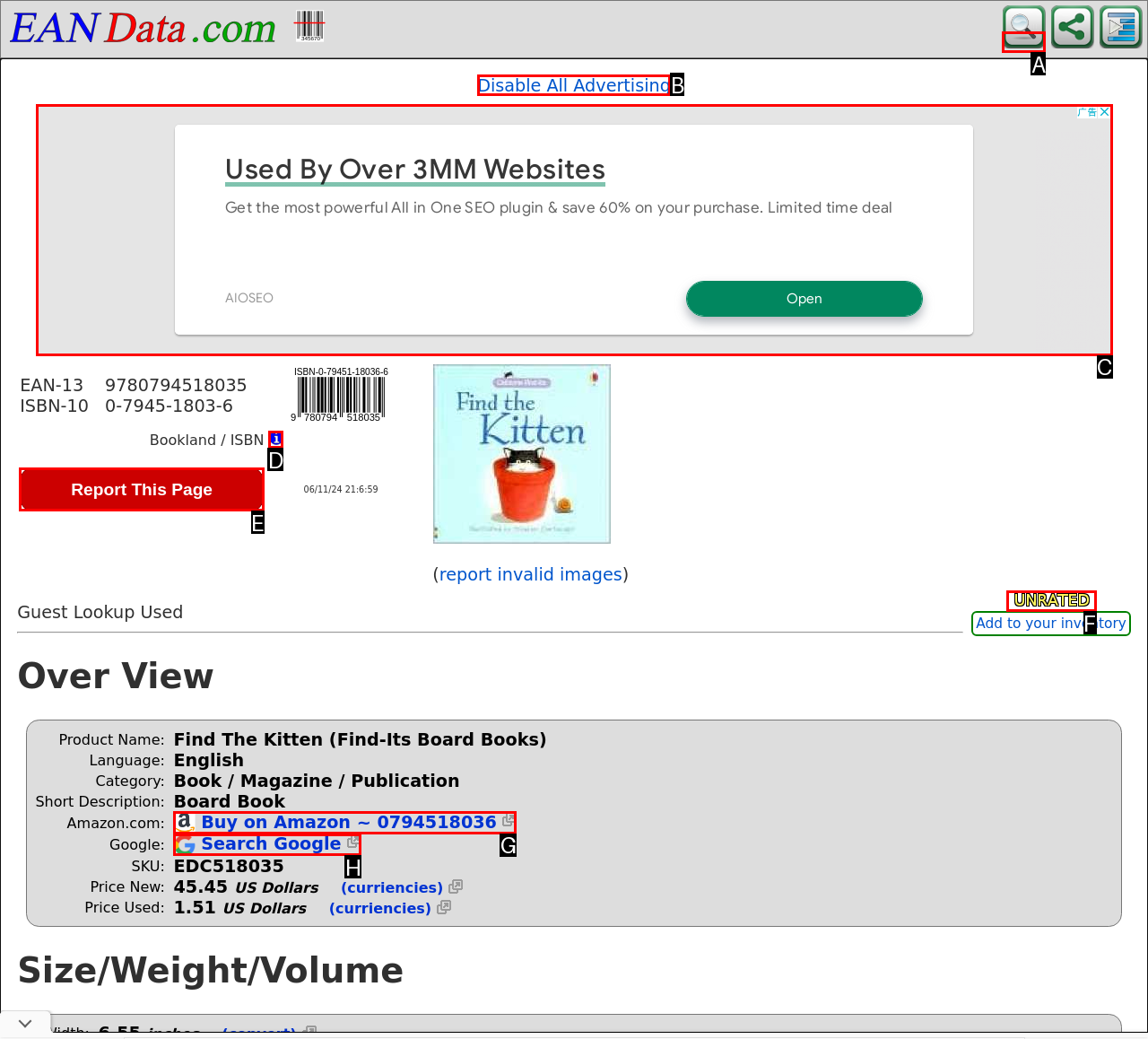Which lettered option should I select to achieve the task: read the blog according to the highlighted elements in the screenshot?

None